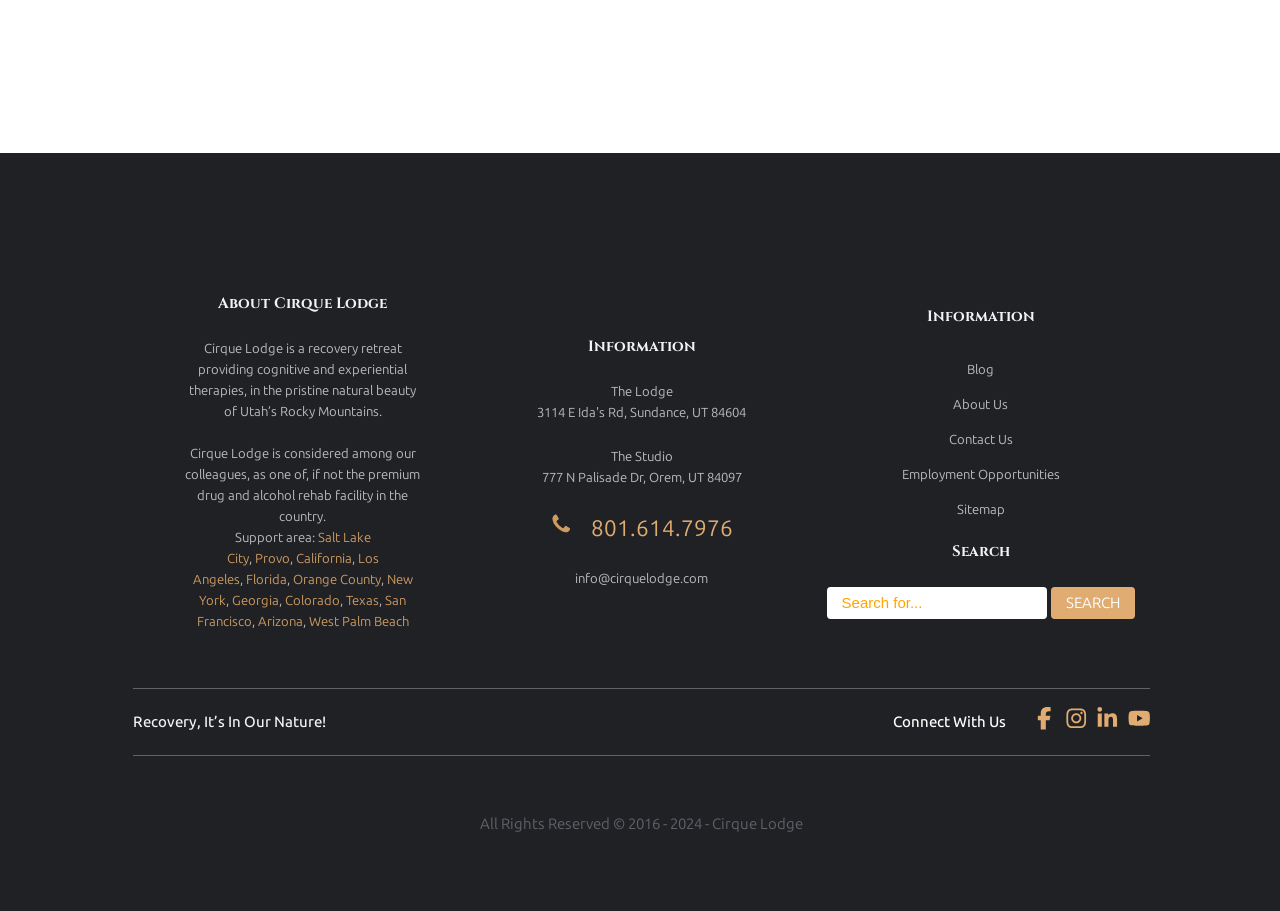Please mark the bounding box coordinates of the area that should be clicked to carry out the instruction: "Visit the 'Blog' page".

[0.689, 0.386, 0.844, 0.424]